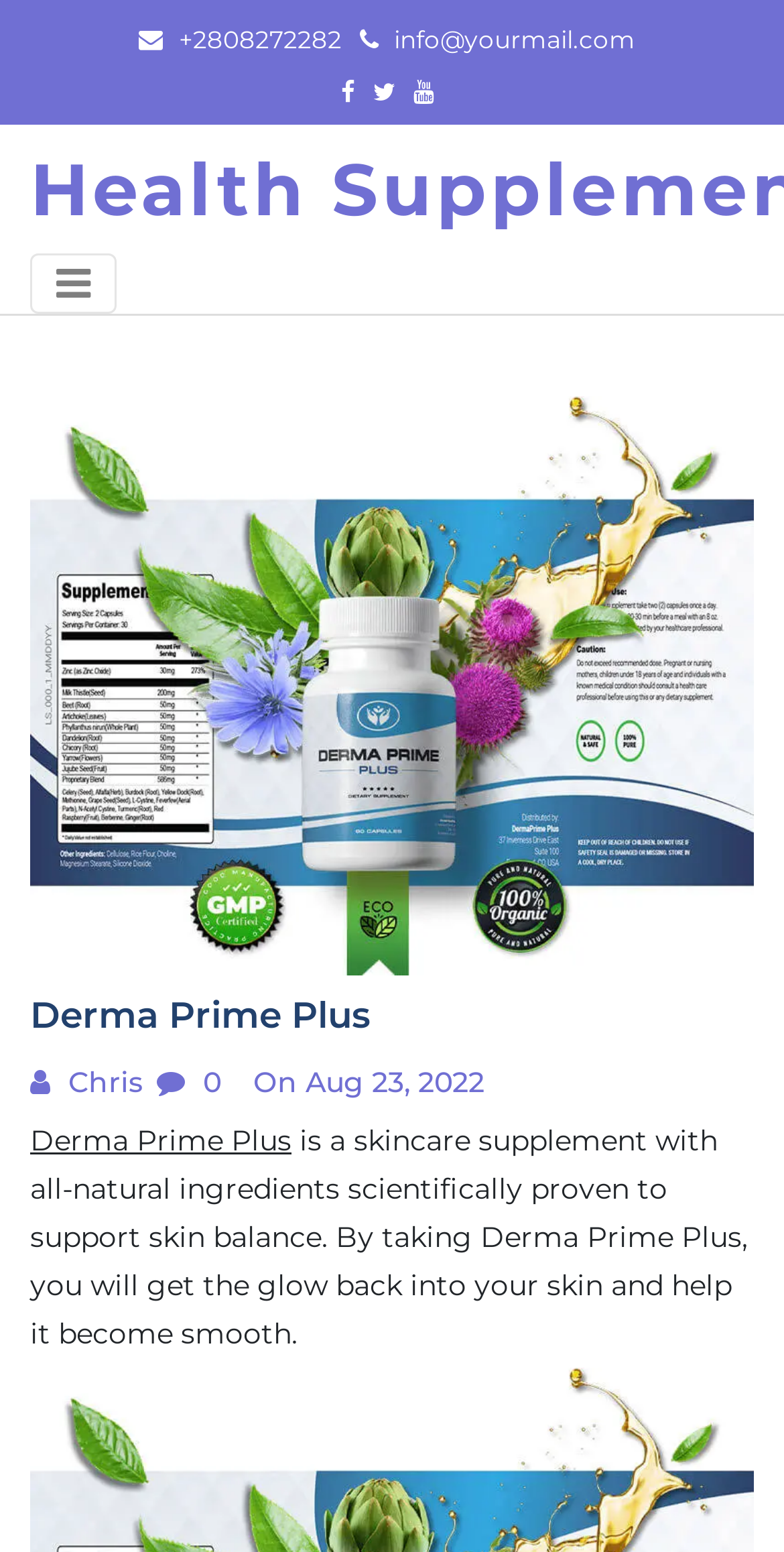Articulate a detailed summary of the webpage's content and design.

The webpage is about Derma Prime Plus, a skincare supplement with all-natural ingredients. At the top left corner, there is a phone number "+2808272282" and an email address "info@yourmail.com" next to it. Below these contact details, there are three social media icons. 

On the left side of the page, there is a navigation button labeled "Toggle navigation". When expanded, it reveals a section with the Derma Prime Plus logo, a heading "Derma Prime Plus", and a link to the author "Chris". Below the author's name, there is a rating of "0" and a date "On Aug 23, 2022". 

On the right side of the page, there is a large image of the Derma Prime Plus product. Above the image, there is a heading "Derma Prime Plus" and a link to the product with the same name. Below the image, there is a paragraph describing the product, stating that it is a skincare supplement with all-natural ingredients scientifically proven to support skin balance, and that it can help to get the glow back into the skin and make it smooth.